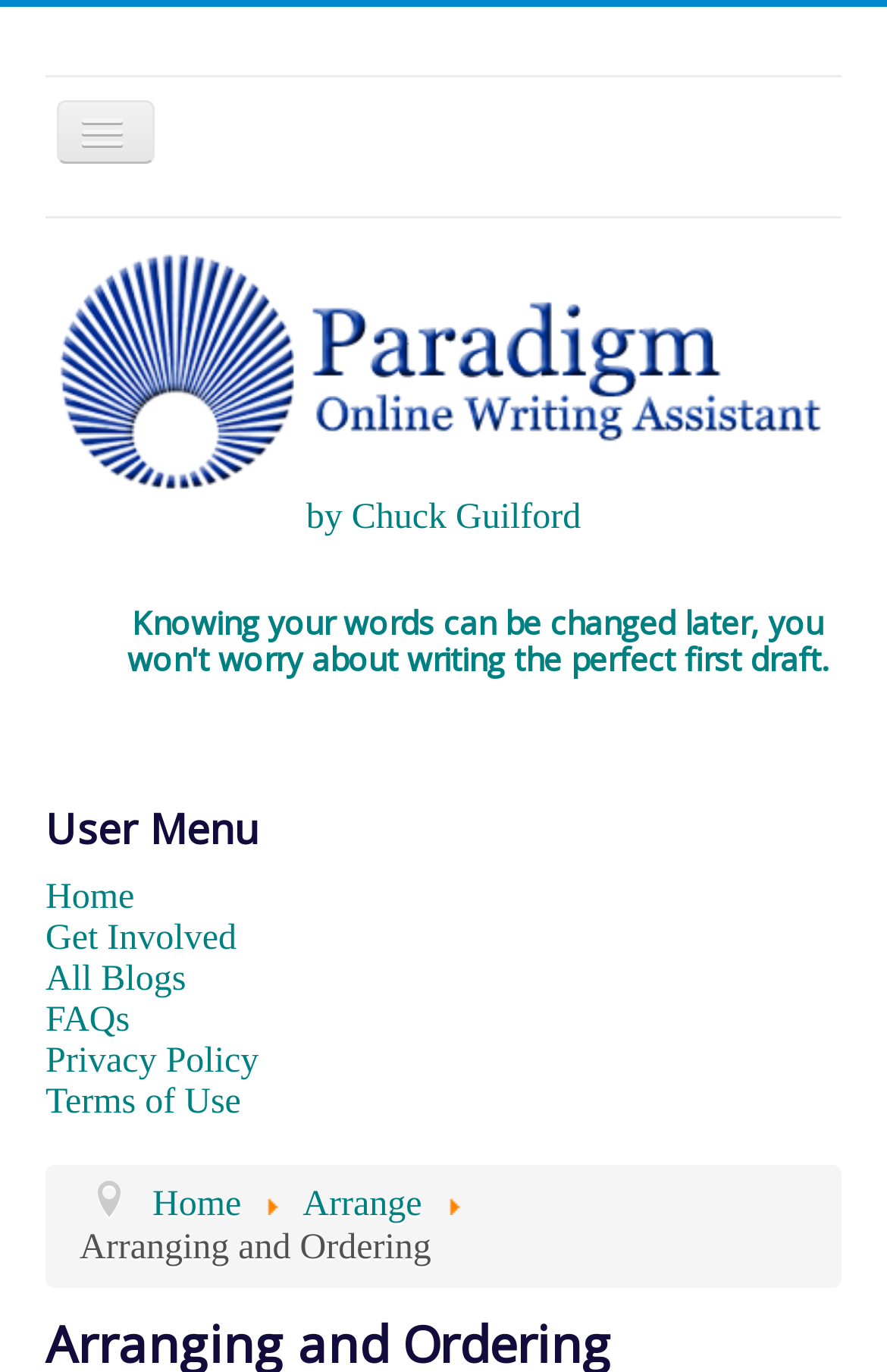Identify the bounding box coordinates of the clickable section necessary to follow the following instruction: "Click on the 'FAQs' link". The coordinates should be presented as four float numbers from 0 to 1, i.e., [left, top, right, bottom].

[0.051, 0.729, 0.949, 0.759]